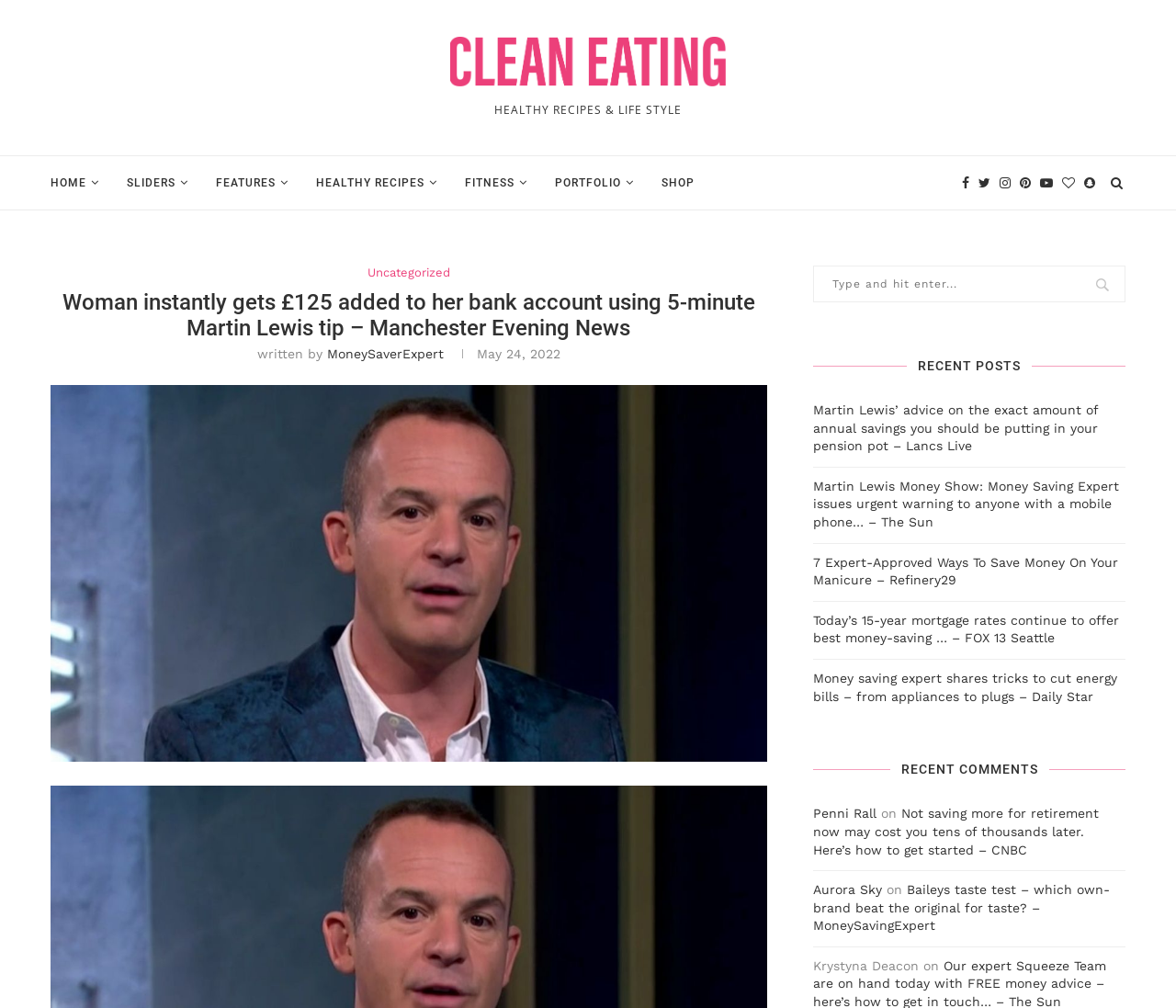What is the purpose of the search bar?
Please provide a comprehensive and detailed answer to the question.

I inferred the answer by looking at the search bar element, which has a placeholder text 'Type and hit enter...', indicating that it is used to search the website.